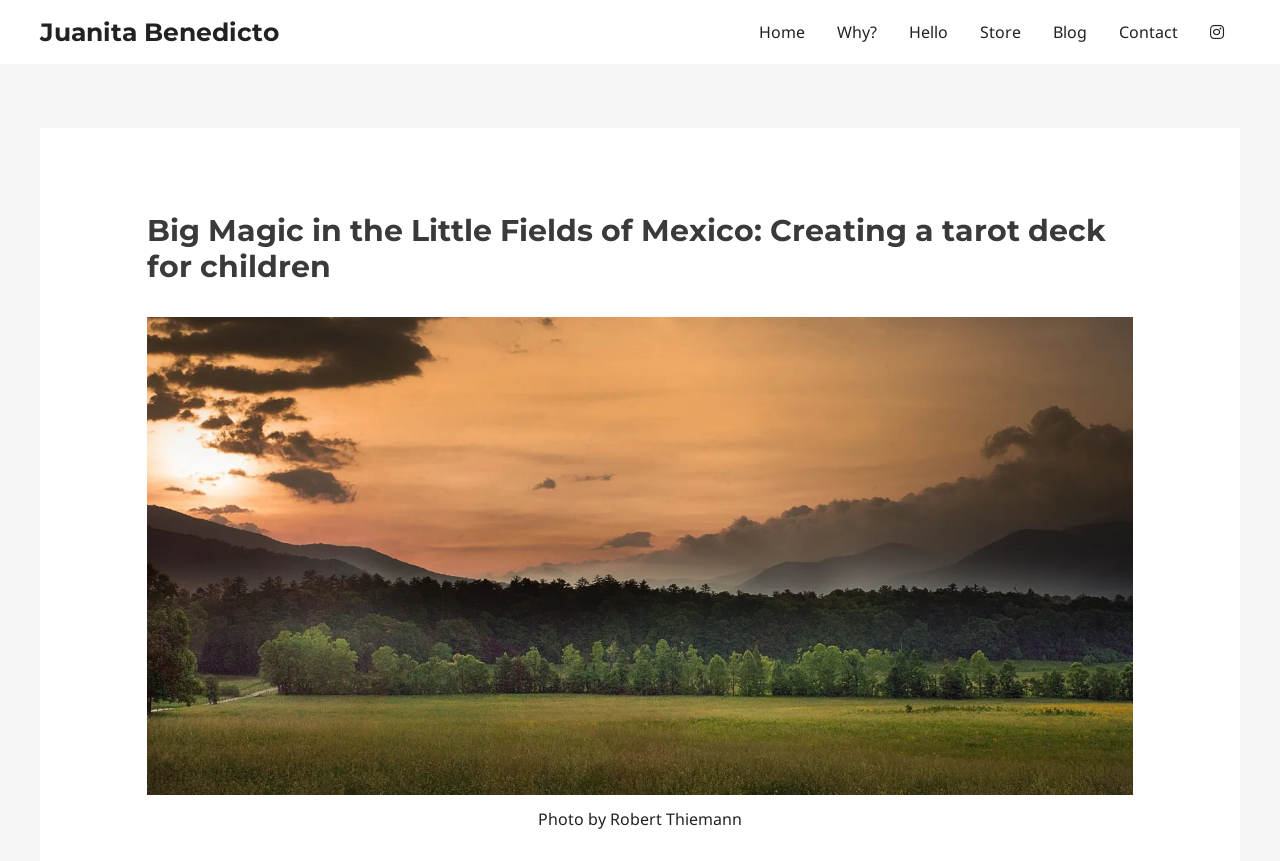Given the element description, predict the bounding box coordinates in the format (top-left x, top-left y, bottom-right x, bottom-right y). Make sure all values are between 0 and 1. Here is the element description: Store

[0.753, 0.0, 0.81, 0.074]